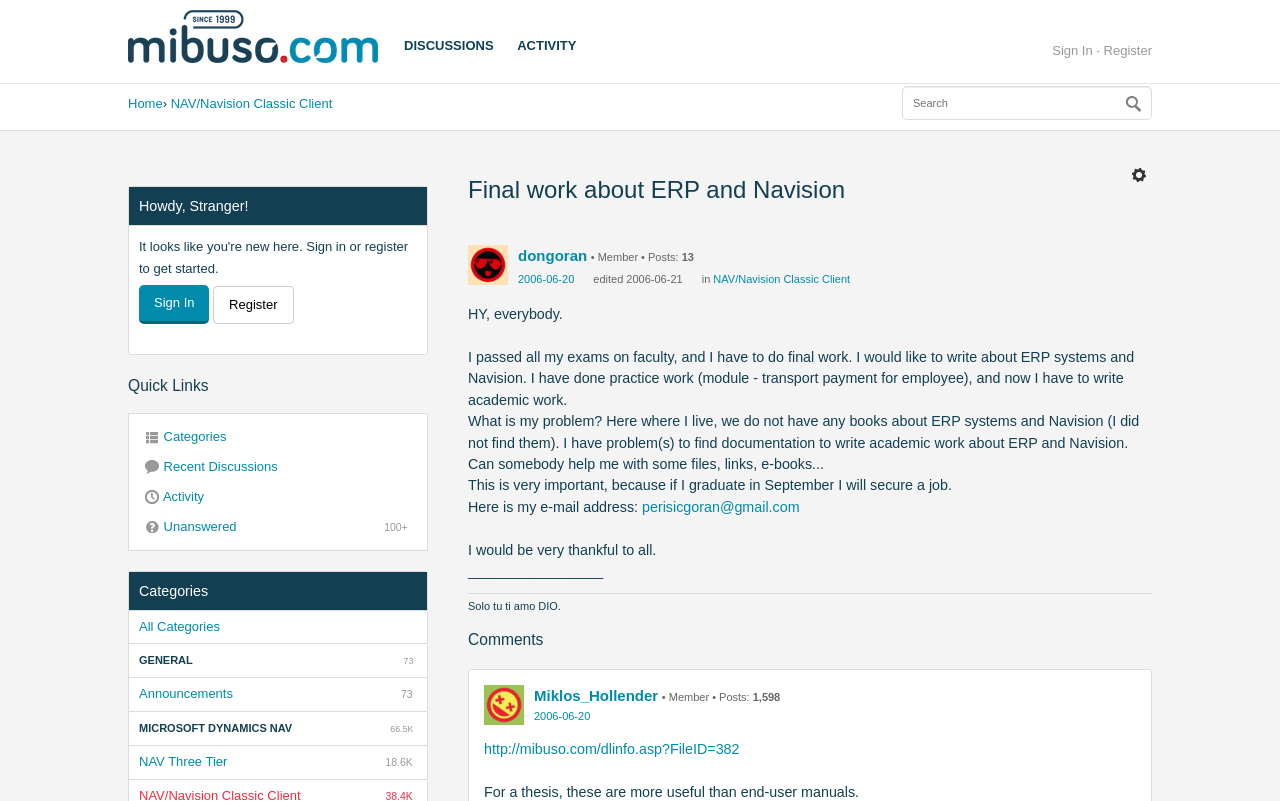Respond to the question below with a single word or phrase:
What is the user's problem?

Finding documentation